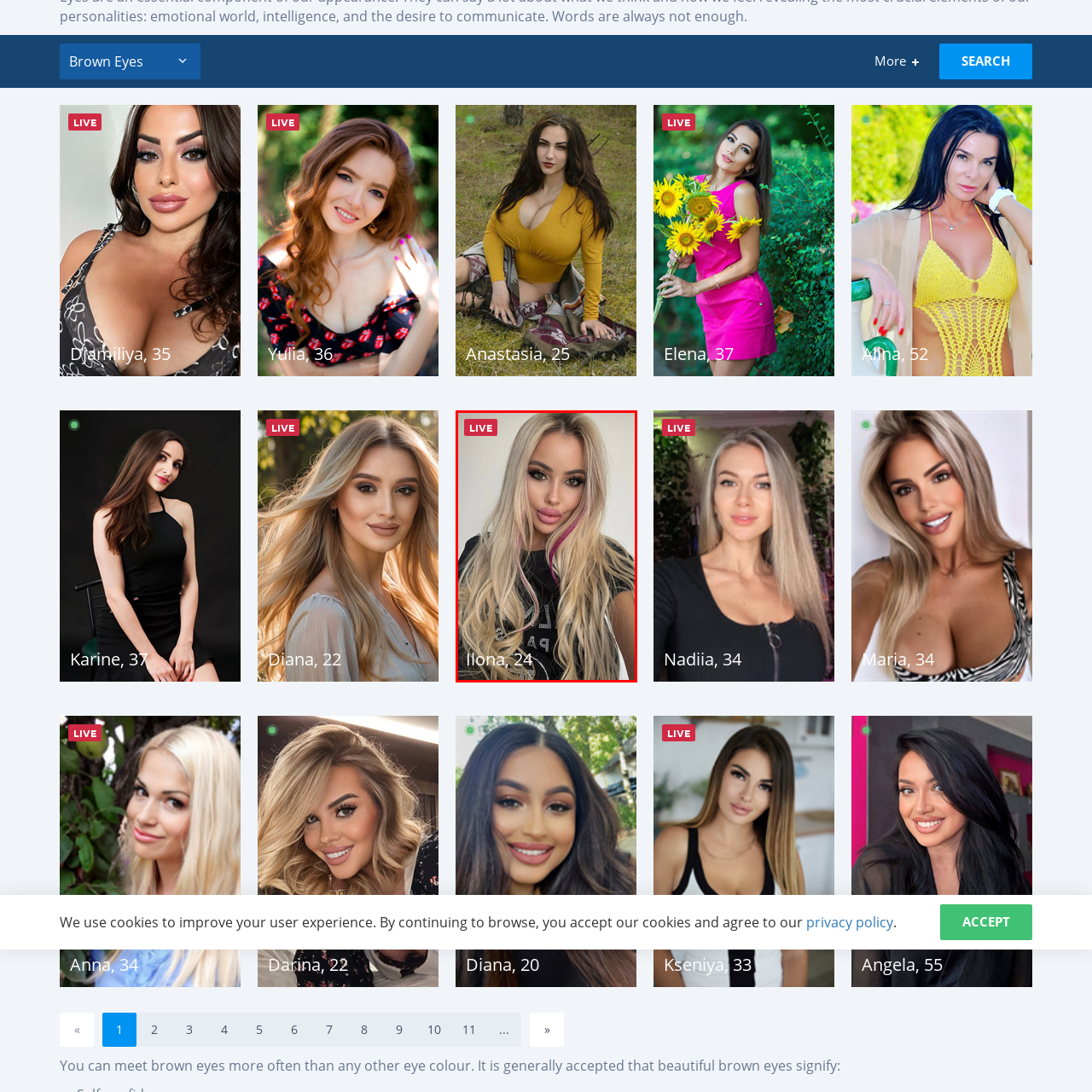Study the image enclosed in red and provide a single-word or short-phrase answer: What is the color of Ilona's hair?

Blonde